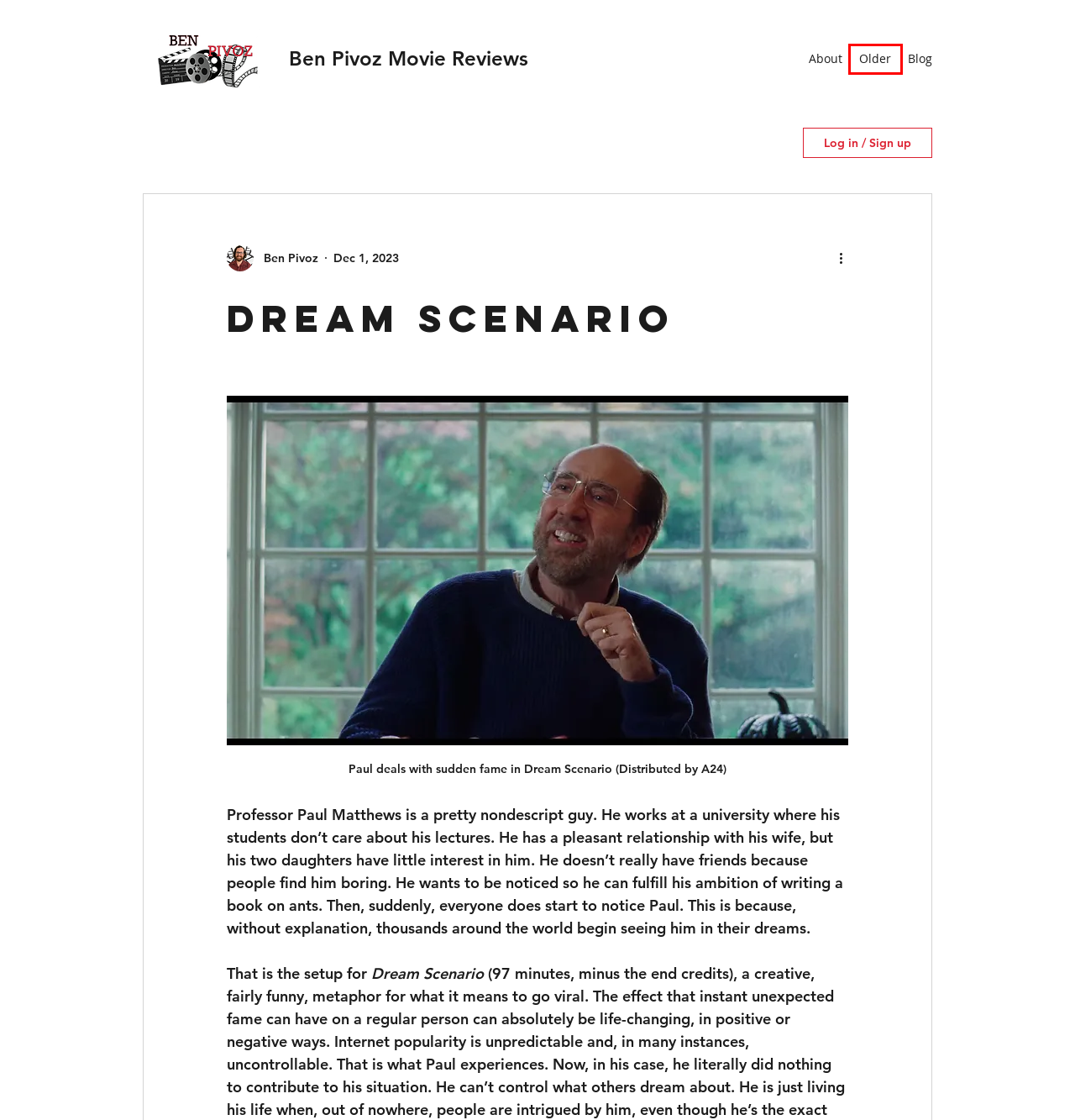You have a screenshot of a webpage with a red bounding box around a UI element. Determine which webpage description best matches the new webpage that results from clicking the element in the bounding box. Here are the candidates:
A. About | Ben Pivoz Movie Reviews
B. Comedy | bensmoviereviews
C. The Unbearable Weight of Massive Talent
D. Older Reviews| Ben Pivoz Movie Reviews
E. Spider-Man: Into the Spider-Verse
F. Renfield
G. Nicolas Cage | bensmoviereviews
H. Blog | bensmoviereviews

D